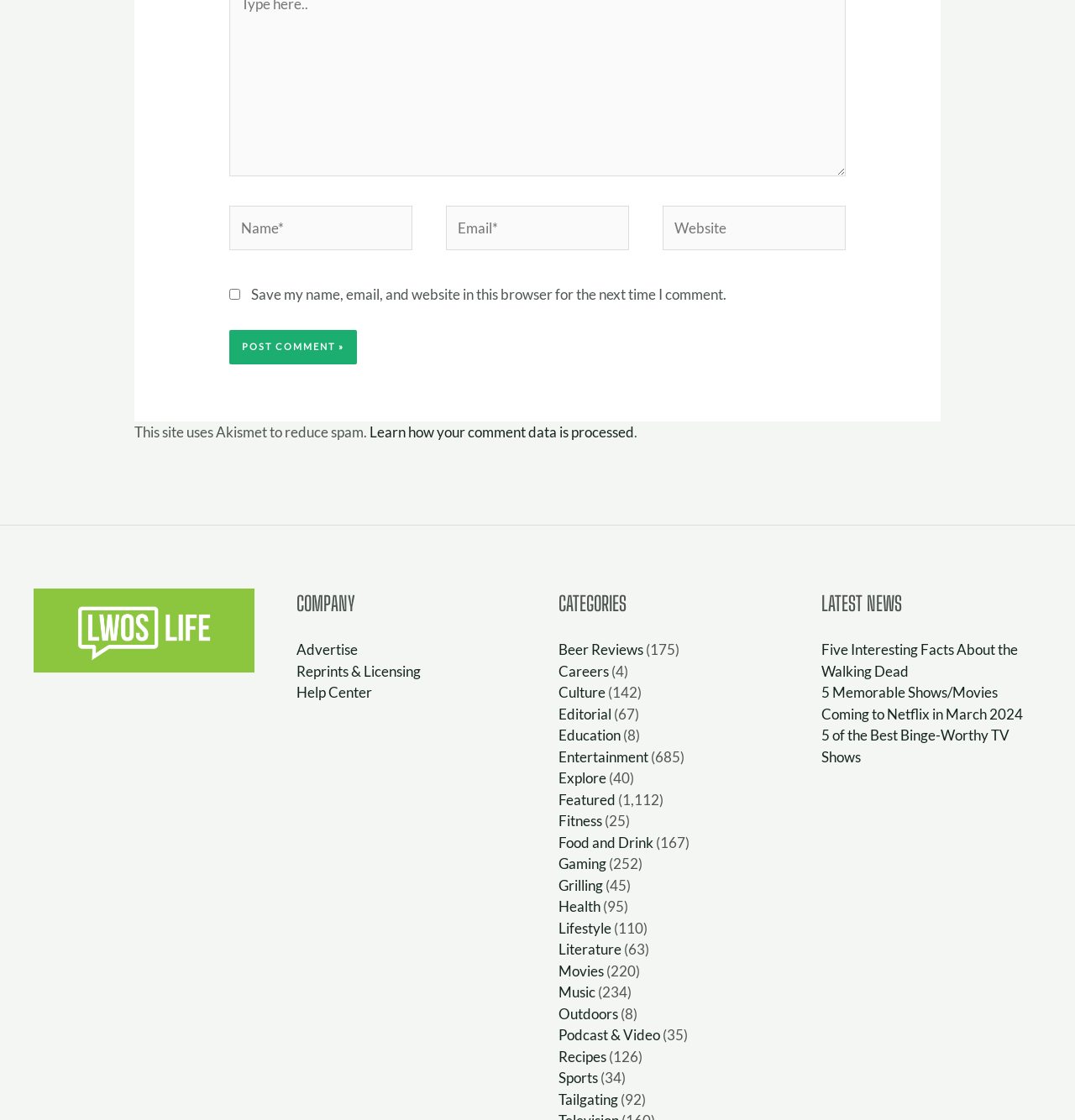Using the details in the image, give a detailed response to the question below:
How many footer widgets are there?

The footer section of the webpage contains three distinct sections, each with its own heading and content. These sections are labeled 'Footer Widget 1', 'Footer Widget 2', and 'Footer Widget 3', indicating that there are three footer widgets.